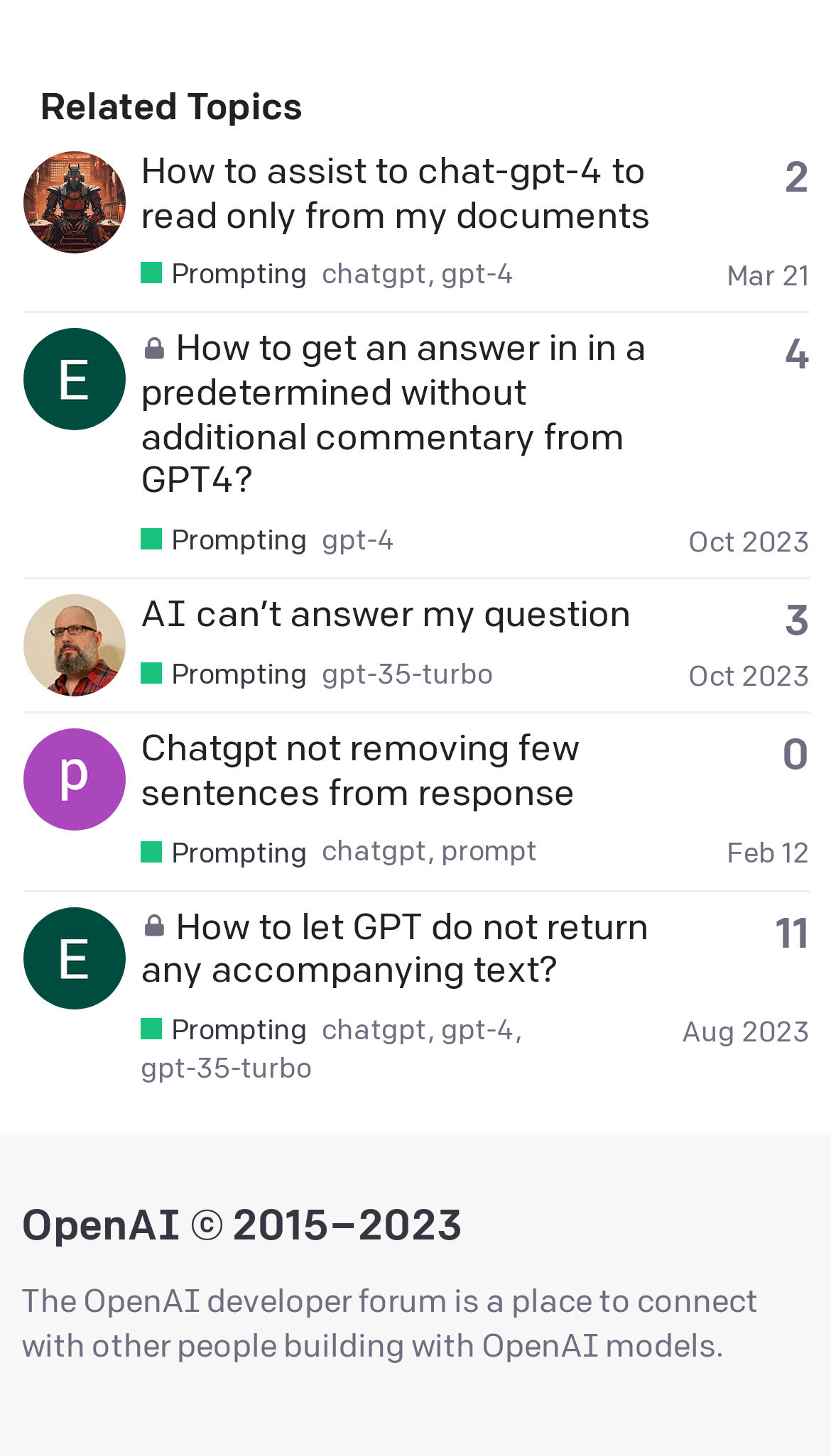Can you give a detailed response to the following question using the information from the image? What is the tag associated with the topic 'AI can’t answer my question'?

I looked at the third row in the table with the heading 'Related Topics' and found the link 'gpt-35-turbo' which is associated with the topic 'AI can’t answer my question'.